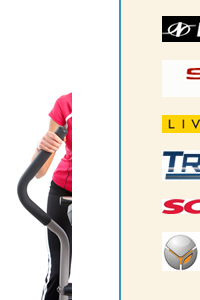Please provide a brief answer to the question using only one word or phrase: 
Are there brand logos in the background?

Yes